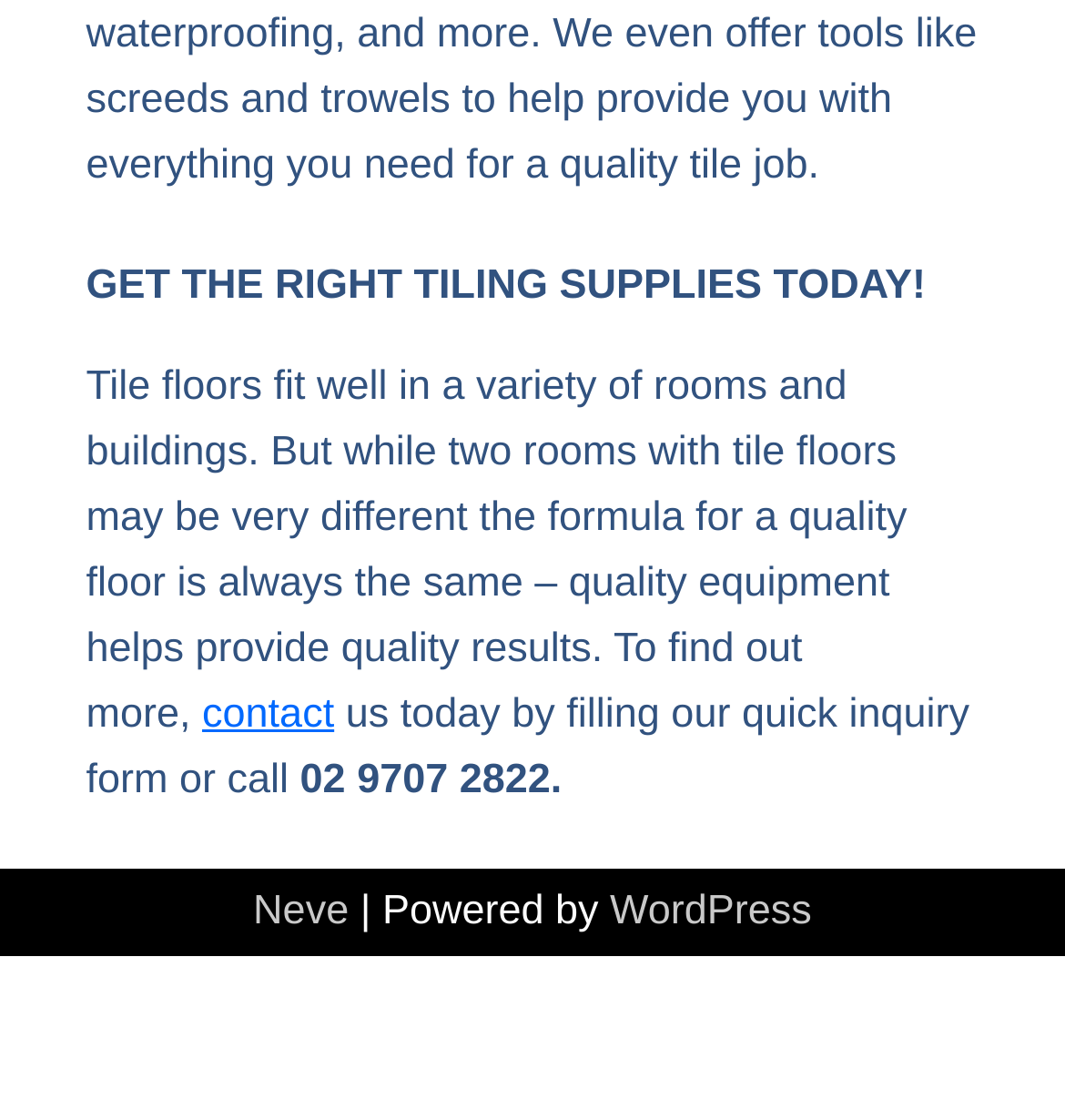Give a short answer using one word or phrase for the question:
What is the main topic of this webpage?

Tiling supplies